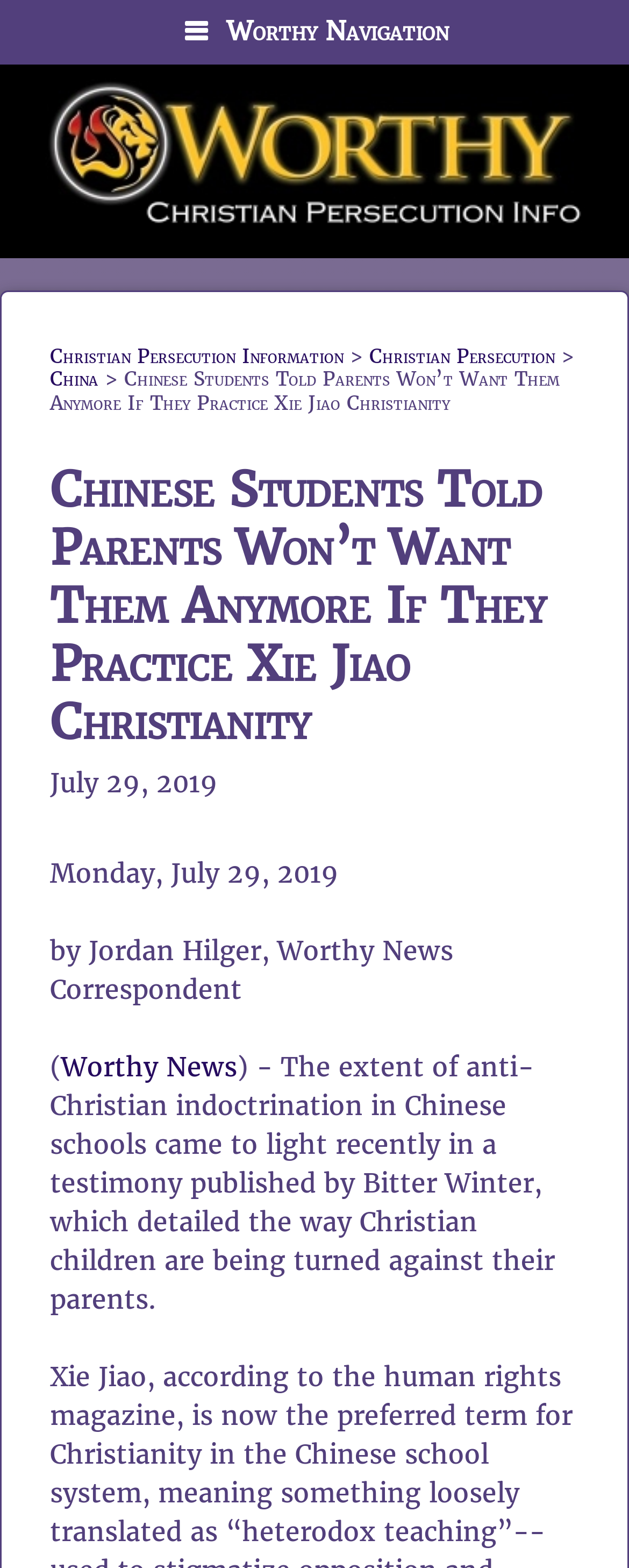Using the element description: "Christian Persecution Information", determine the bounding box coordinates for the specified UI element. The coordinates should be four float numbers between 0 and 1, [left, top, right, bottom].

[0.079, 0.219, 0.546, 0.235]